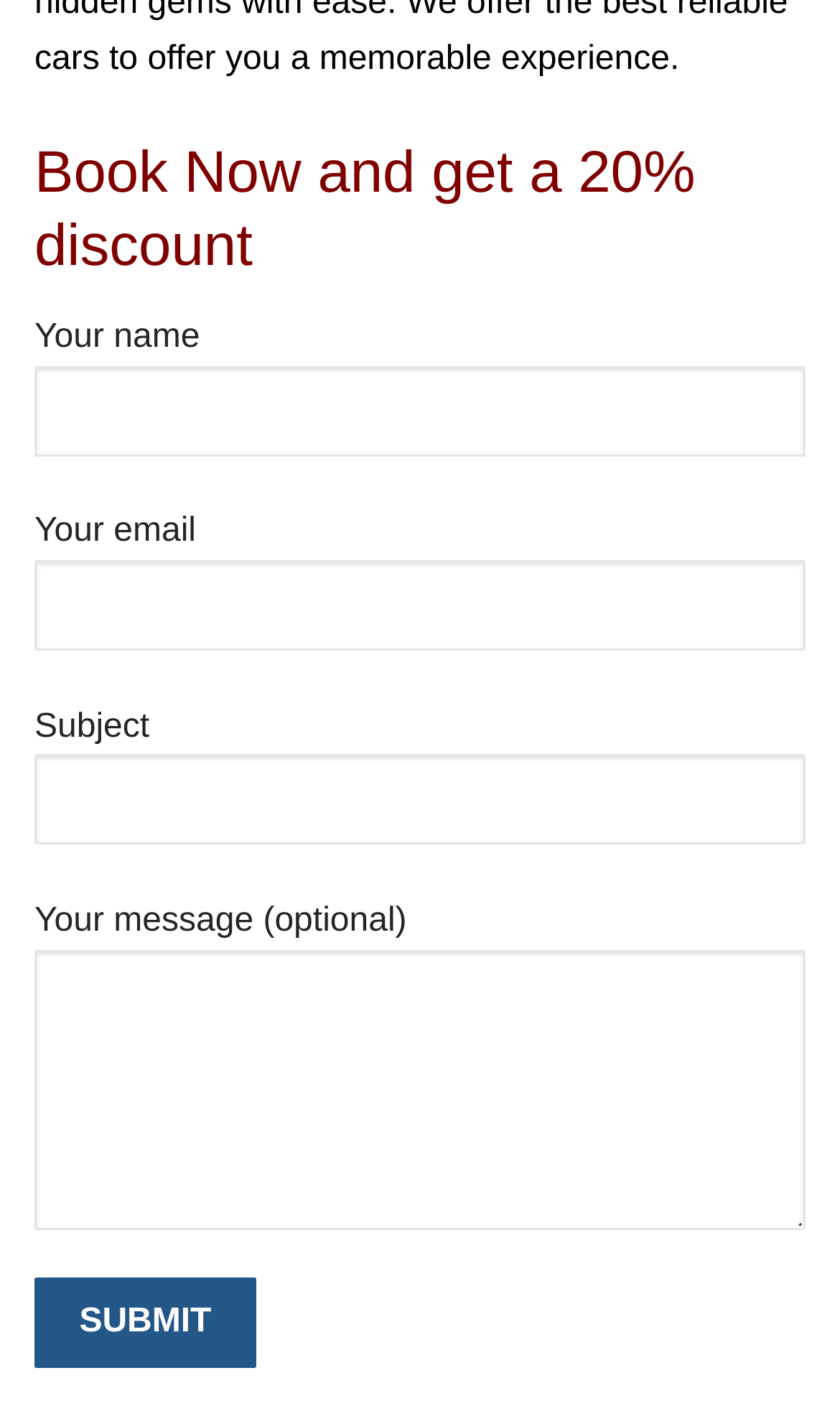Please find the bounding box coordinates in the format (top-left x, top-left y, bottom-right x, bottom-right y) for the given element description. Ensure the coordinates are floating point numbers between 0 and 1. Description: name="your-email"

[0.041, 0.4, 0.959, 0.464]